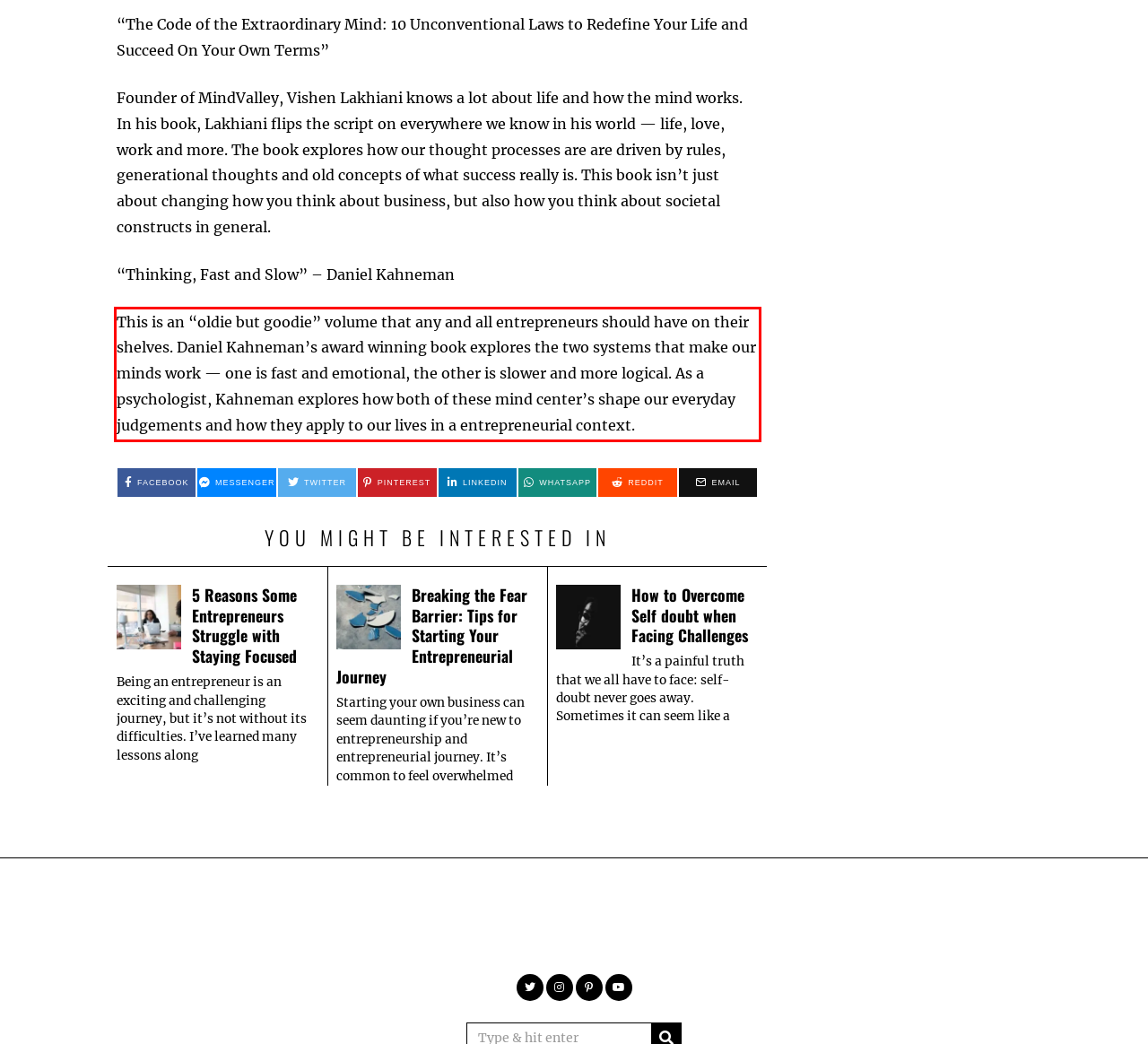Locate the red bounding box in the provided webpage screenshot and use OCR to determine the text content inside it.

This is an “oldie but goodie” volume that any and all entrepreneurs should have on their shelves. Daniel Kahneman’s award winning book explores the two systems that make our minds work — one is fast and emotional, the other is slower and more logical. As a psychologist, Kahneman explores how both of these mind center’s shape our everyday judgements and how they apply to our lives in a entrepreneurial context.